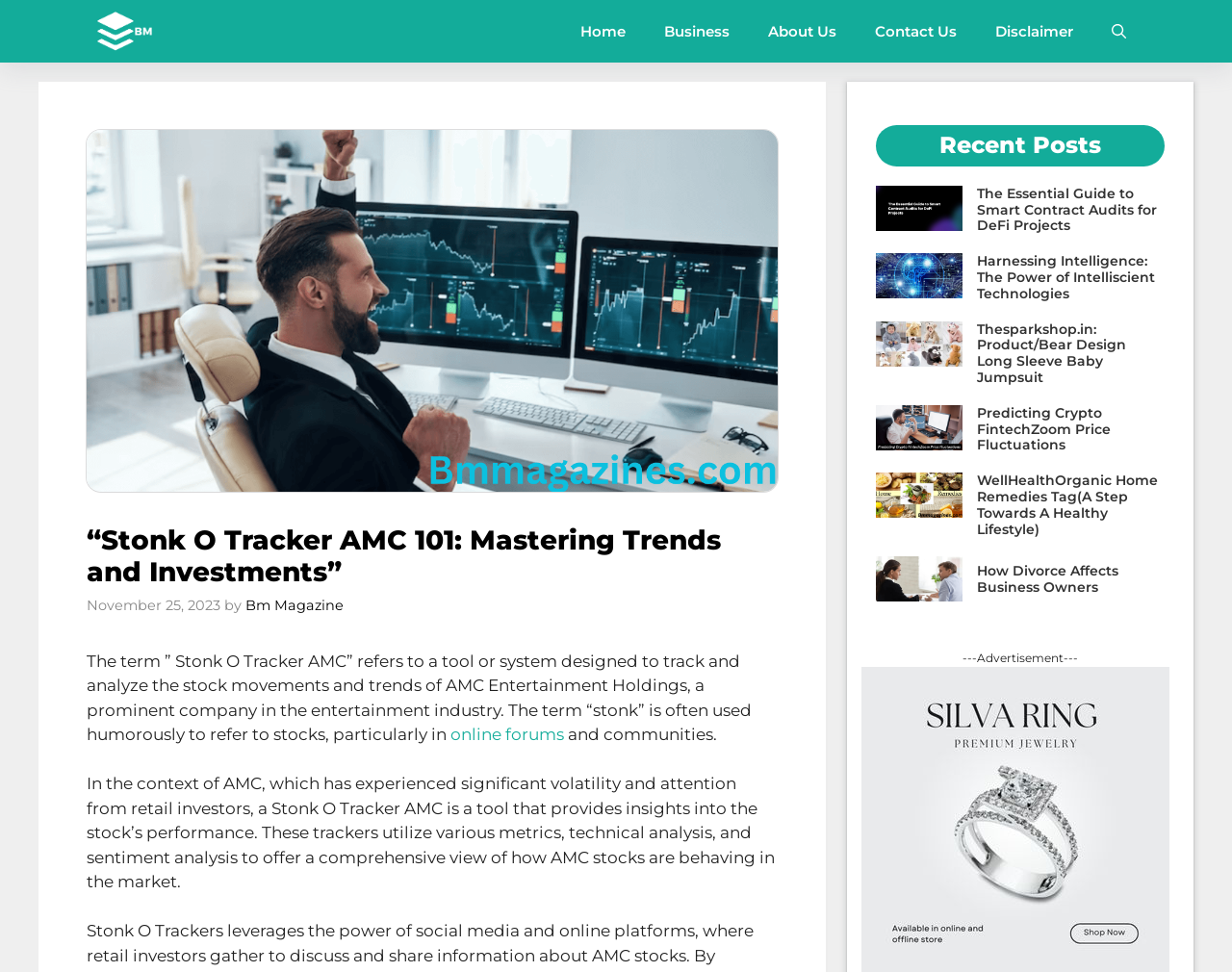What is the date of the current article? Refer to the image and provide a one-word or short phrase answer.

November 25, 2023